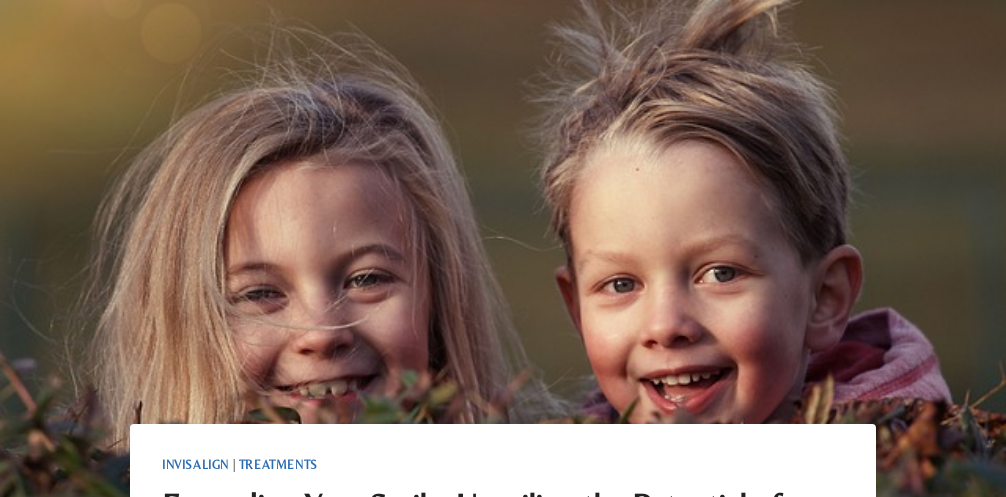Convey all the details present in the image.

The image features two children joyfully smiling at the camera, celebrating the transformative power of orthodontic treatments. With a backdrop of greenery, the natural light enhances their vibrant expressions, capturing the essence of youthful happiness. Accompanying the image is the title "Expanding Your Smile: Unveiling the Potential of Invisalign for Palate Widening," emphasizing the potential of Invisalign not just for straightening teeth but also for enhancing overall oral health. The design subtly integrates links to further resources on Invisalign and treatments, inviting viewers to learn more about innovative ways to achieve a radiant smile.